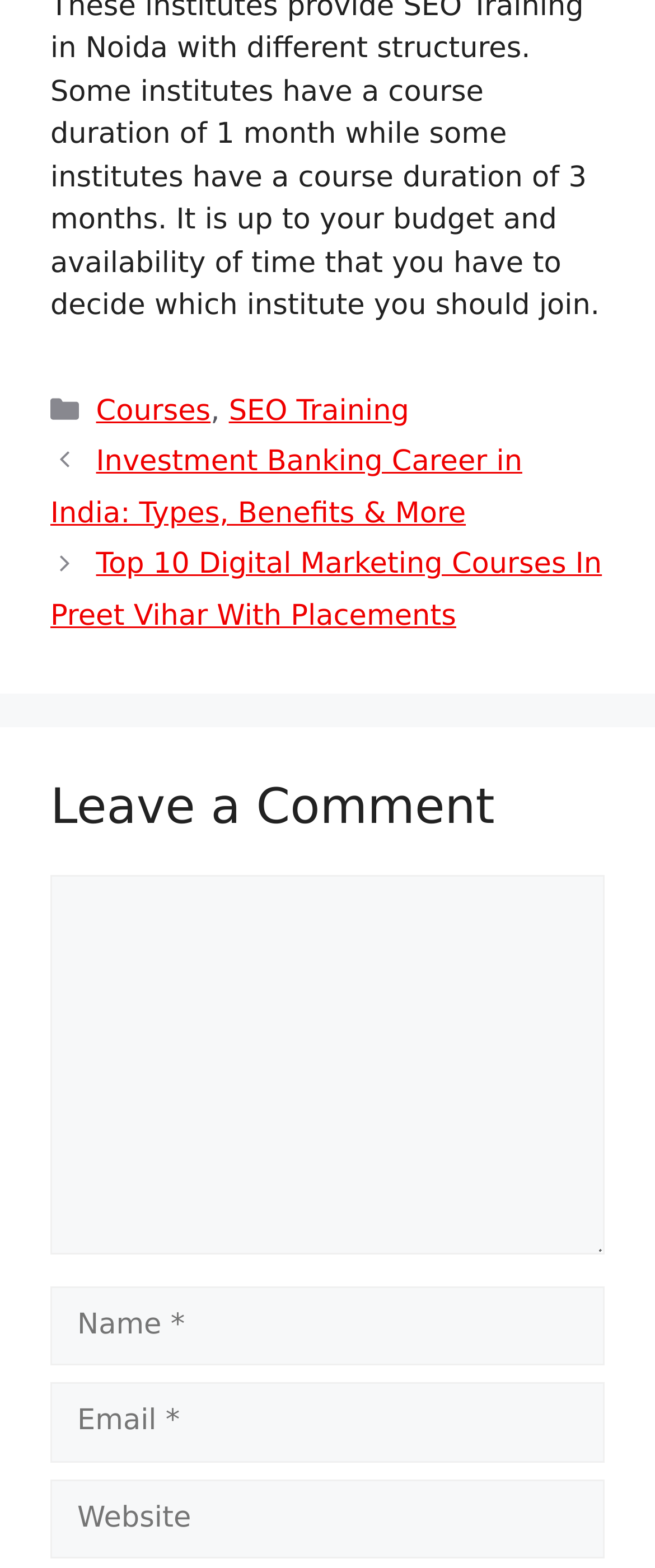Please identify the bounding box coordinates of the region to click in order to complete the given instruction: "Enter a comment in the 'Comment' field". The coordinates should be four float numbers between 0 and 1, i.e., [left, top, right, bottom].

[0.077, 0.559, 0.923, 0.801]